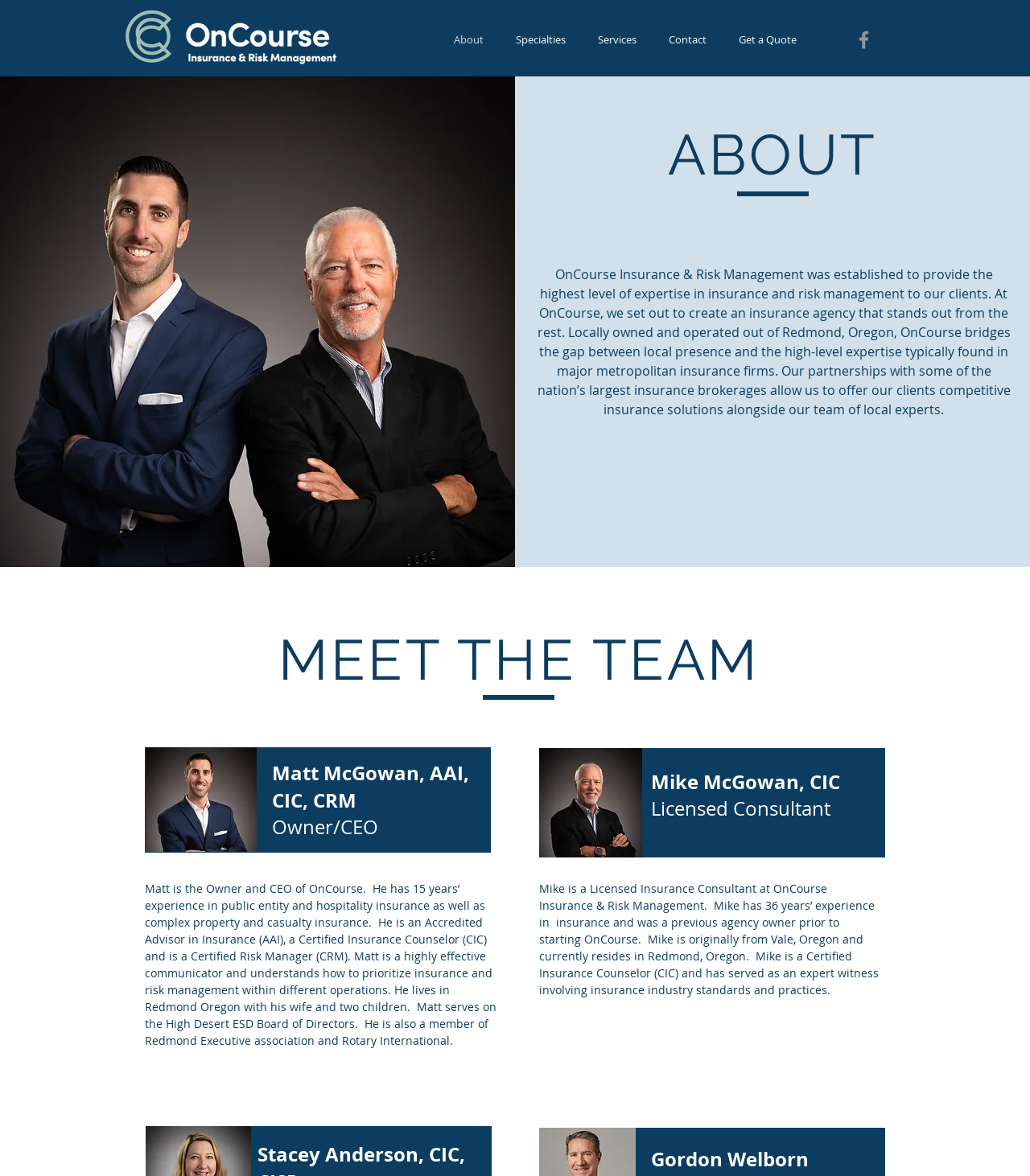Please determine the bounding box coordinates, formatted as (top-left x, top-left y, bottom-right x, bottom-right y), with all values as floating point numbers between 0 and 1. Identify the bounding box of the region described as: aria-label="Facebook"

[0.827, 0.024, 0.85, 0.044]